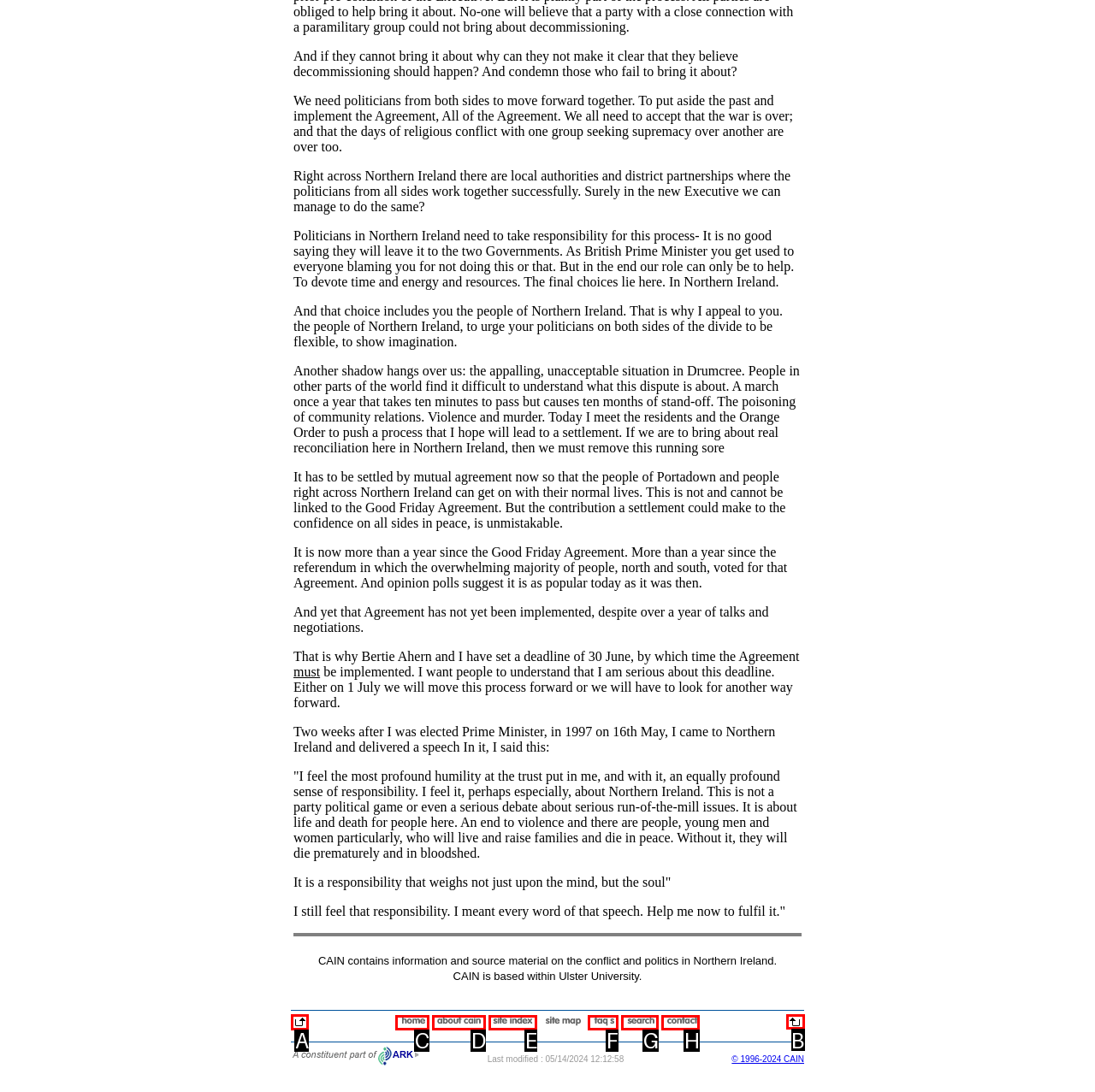Identify which HTML element should be clicked to fulfill this instruction: go to the top of this page Reply with the correct option's letter.

A